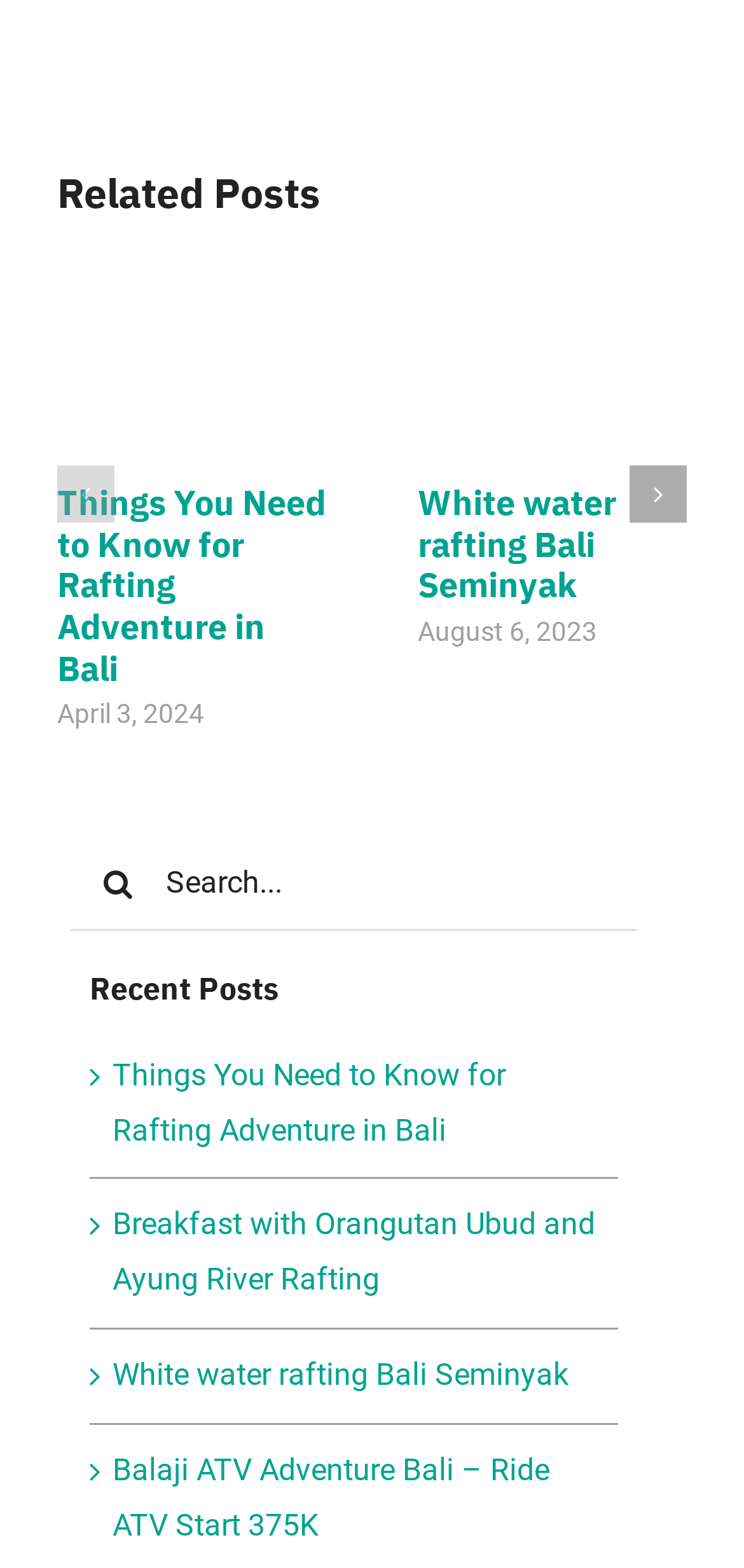Please identify the bounding box coordinates for the region that you need to click to follow this instruction: "Click the 'Previous slide' button".

[0.077, 0.297, 0.154, 0.333]